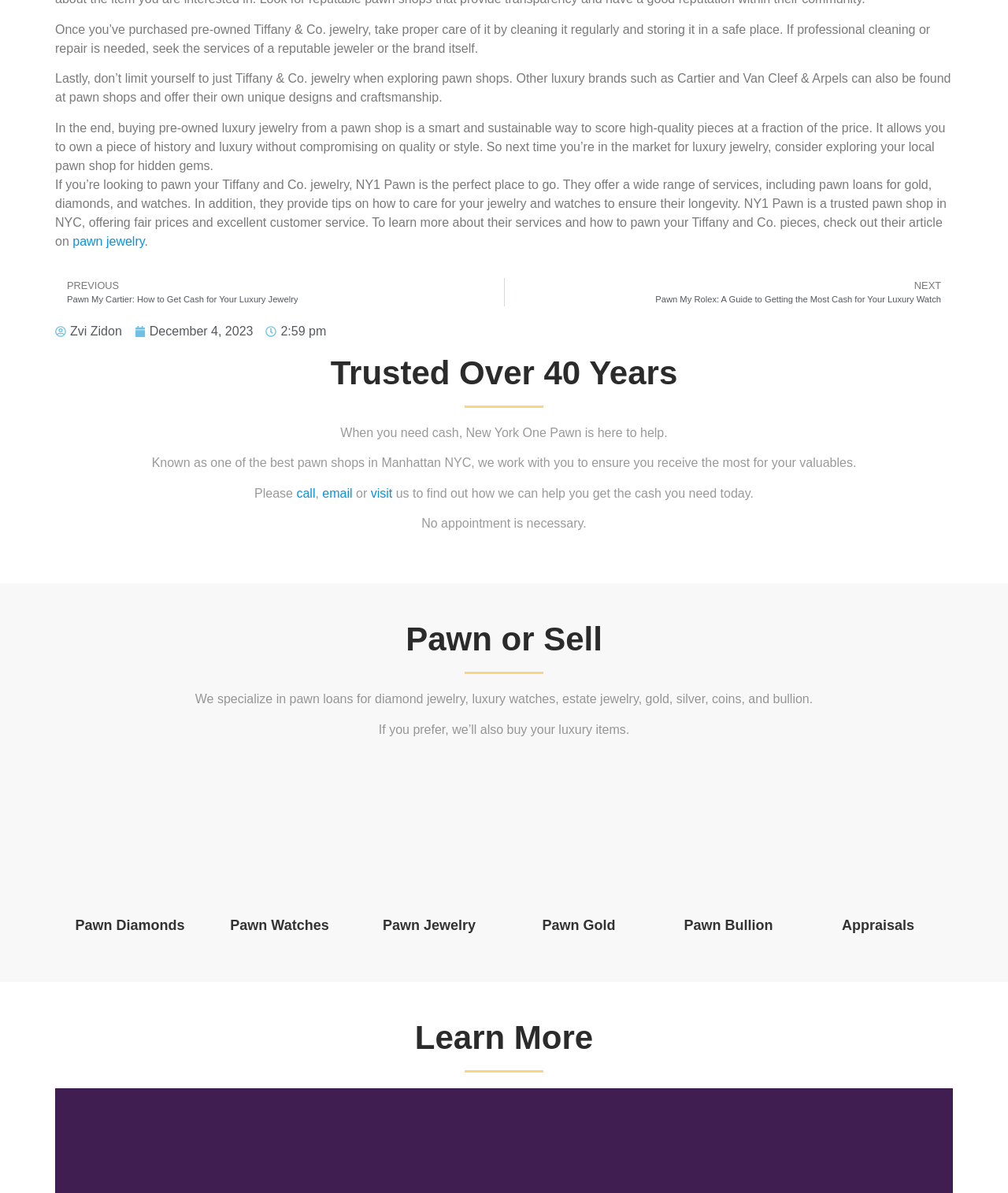Specify the bounding box coordinates of the region I need to click to perform the following instruction: "check the time". The coordinates must be four float numbers in the range of 0 to 1, i.e., [left, top, right, bottom].

[0.278, 0.272, 0.324, 0.283]